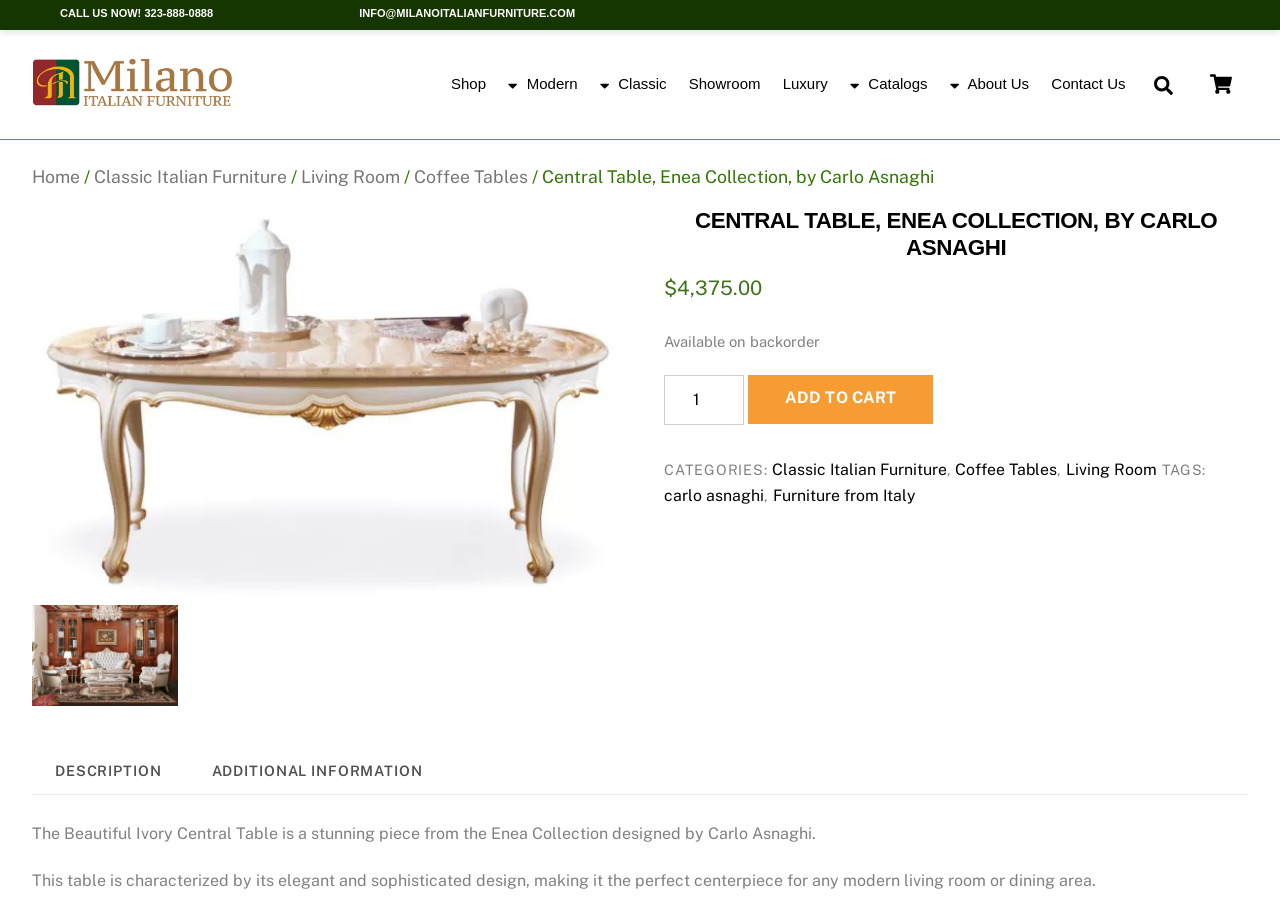Predict the bounding box coordinates for the UI element described as: "Search". The coordinates should be four float numbers between 0 and 1, presented as [left, top, right, bottom].

[0.894, 0.073, 0.924, 0.116]